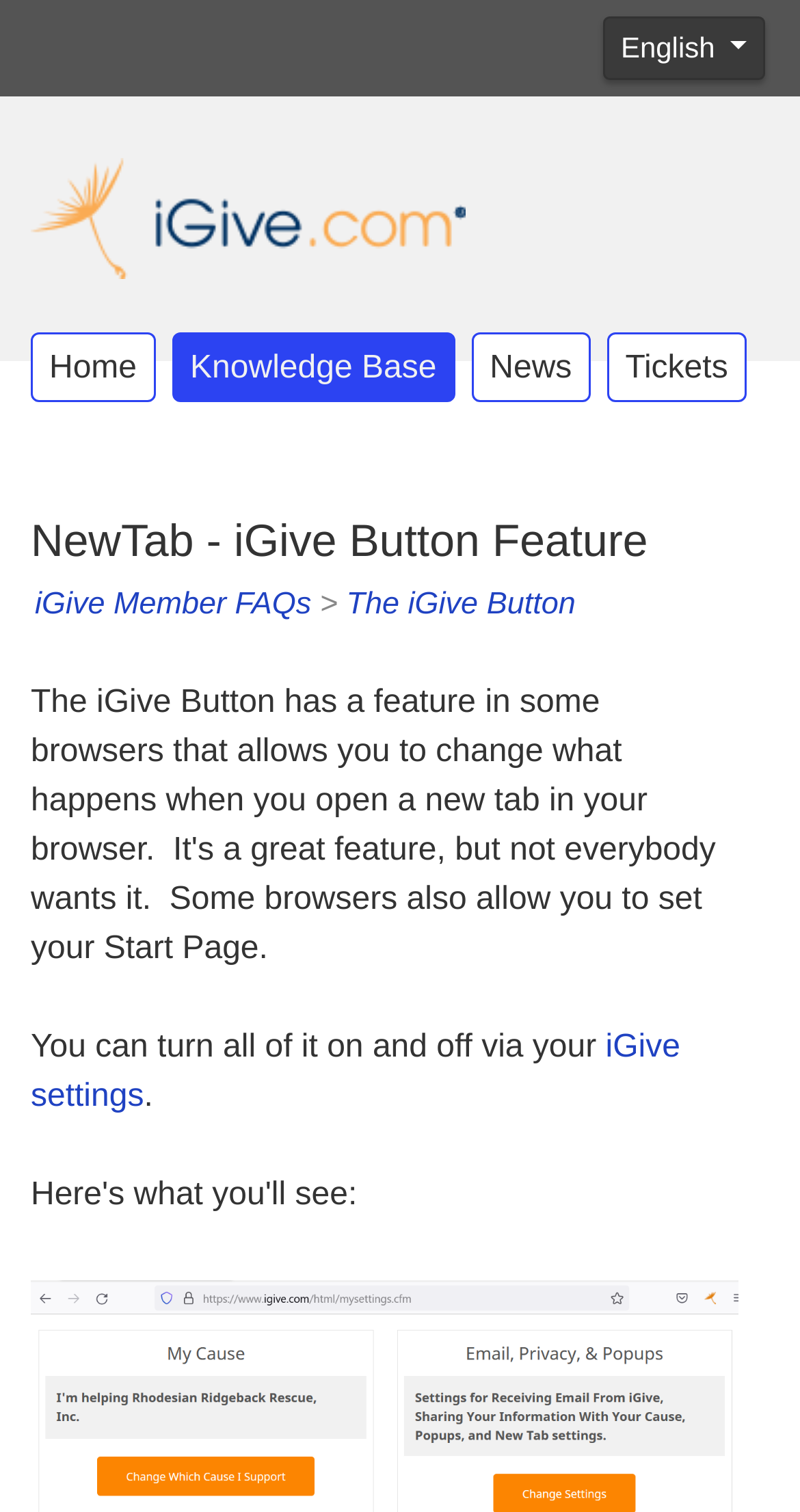What is the language of the webpage?
Please answer the question as detailed as possible based on the image.

The language of the webpage is English because the button 'English' is present at the top of the webpage, indicating that the language of the webpage is English.